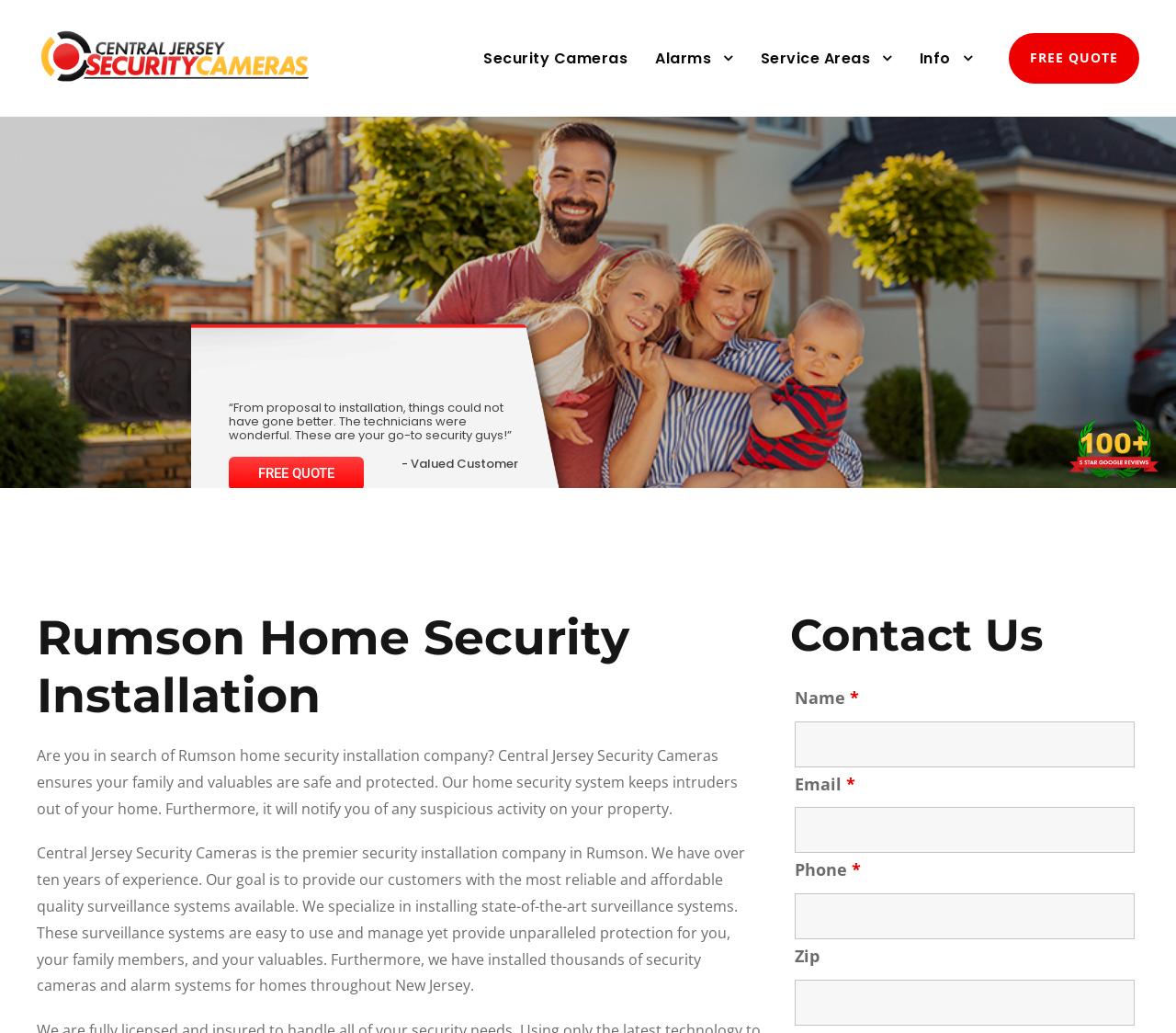Based on the element description: "Alarms", identify the bounding box coordinates for this UI element. The coordinates must be four float numbers between 0 and 1, listed as [left, top, right, bottom].

[0.557, 0.044, 0.623, 0.113]